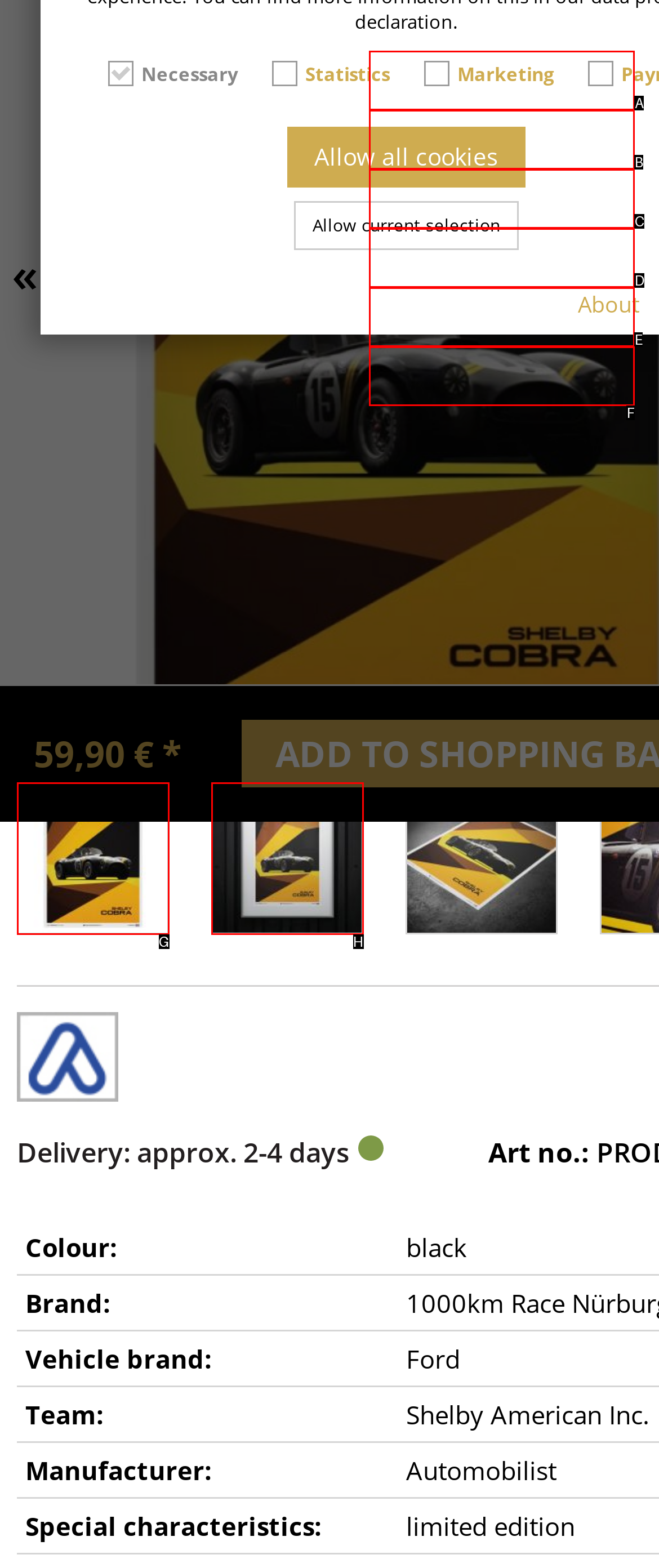Choose the option that aligns with the description: Fernando Alonso
Respond with the letter of the chosen option directly.

E